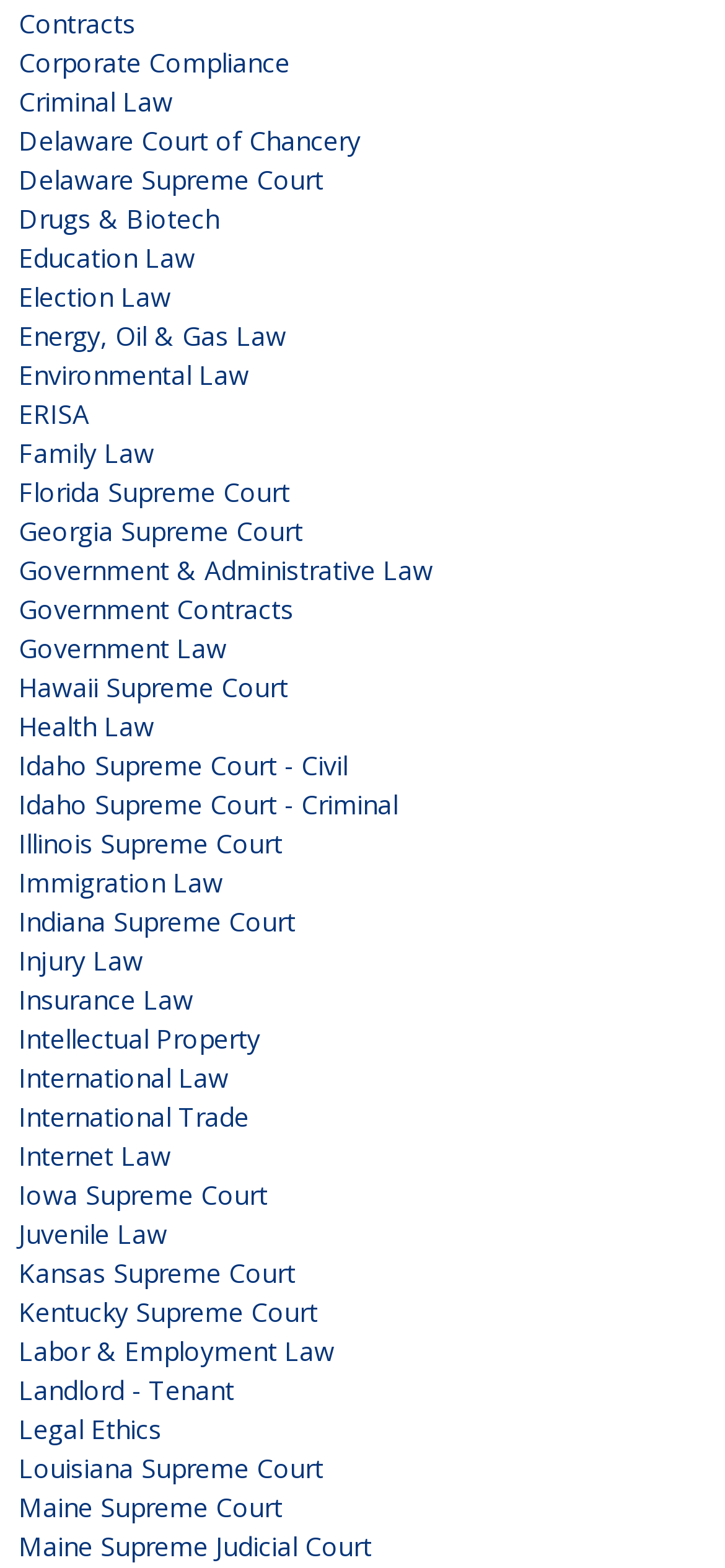Please identify the coordinates of the bounding box that should be clicked to fulfill this instruction: "Visit Maine Supreme Judicial Court".

[0.026, 0.974, 0.513, 0.997]